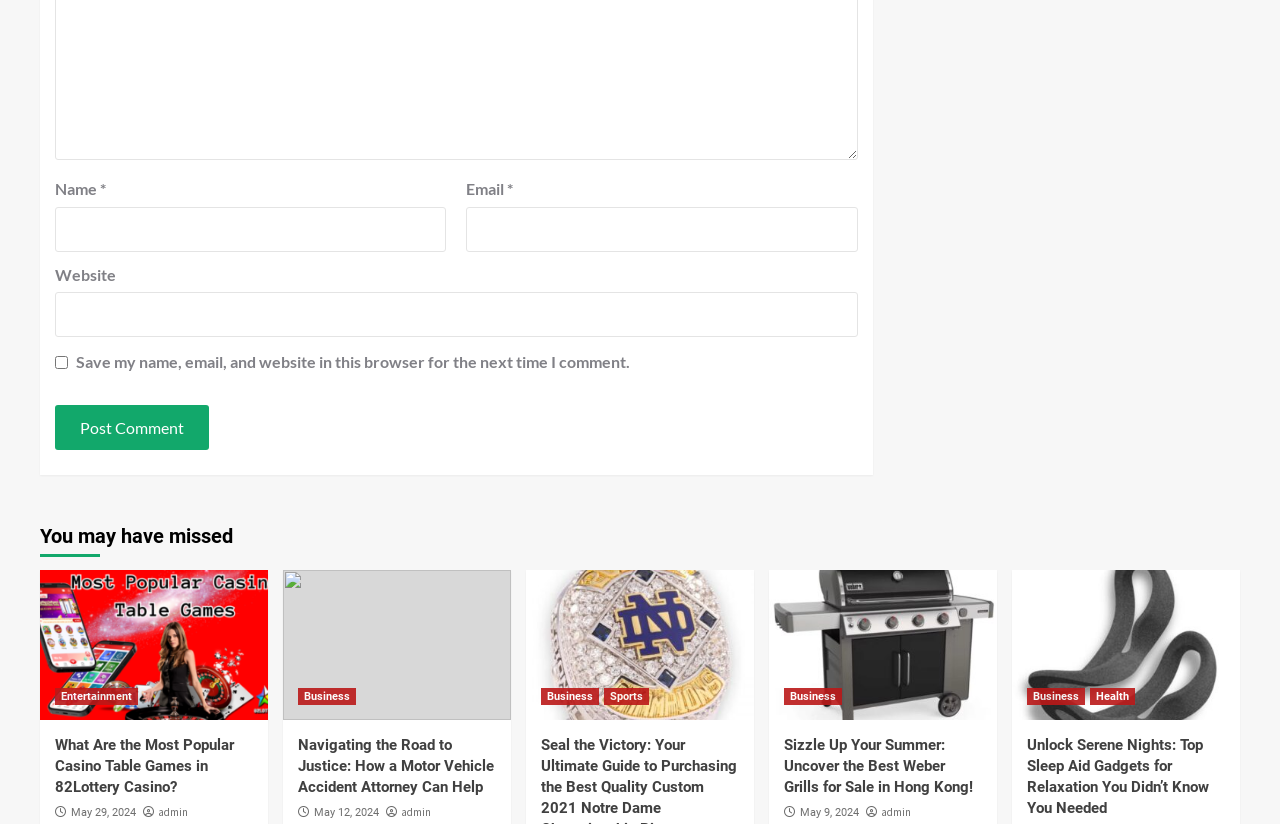Please predict the bounding box coordinates of the element's region where a click is necessary to complete the following instruction: "Check the 'Business' category". The coordinates should be represented by four float numbers between 0 and 1, i.e., [left, top, right, bottom].

[0.233, 0.835, 0.278, 0.856]